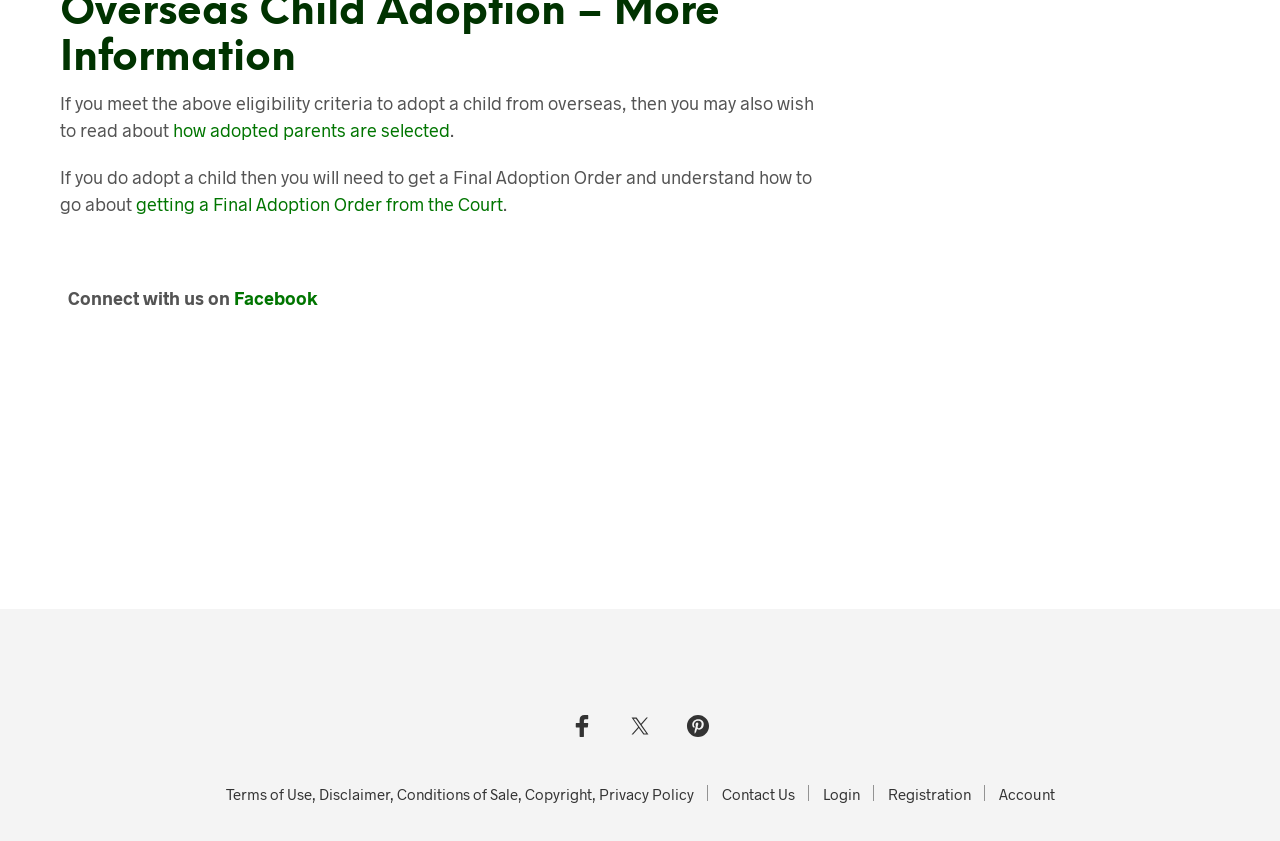Refer to the image and provide a thorough answer to this question:
What are the options available in the footer section?

The webpage has a footer section with links to various options, including Terms of Use, Contact Us, Login, Registration, and Account, which are likely related to managing one's account or accessing resources on the website.